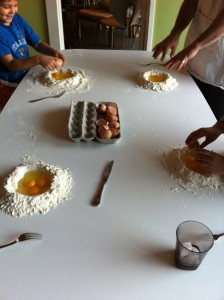Provide a thorough and detailed caption for the image.

In this vibrant kitchen scene, a family engages in the joyful activity of making homemade pasta. The table, bathed in natural light, is dotted with flour mounds, each with a deep pit at the center where fresh eggs await incorporation. Three sets of hands—two adult and one child—are poised around the table, illustrating a hands-on approach to cooking that invites everyone to participate. 

In the center, an egg carton housing additional eggs sits alongside an assortment of kitchen tools, including a knife, likely left ready for use. A glass tumbler beside the egg carton adds a touch of coziness to the setting. The arrangement not only showcases the process of pasta-making but also symbolizes family bonding and the transfer of culinary traditions from one generation to the next. The atmosphere is lively and filled with anticipation, as laughter and the shared excitement of creating something delicious fill the air.